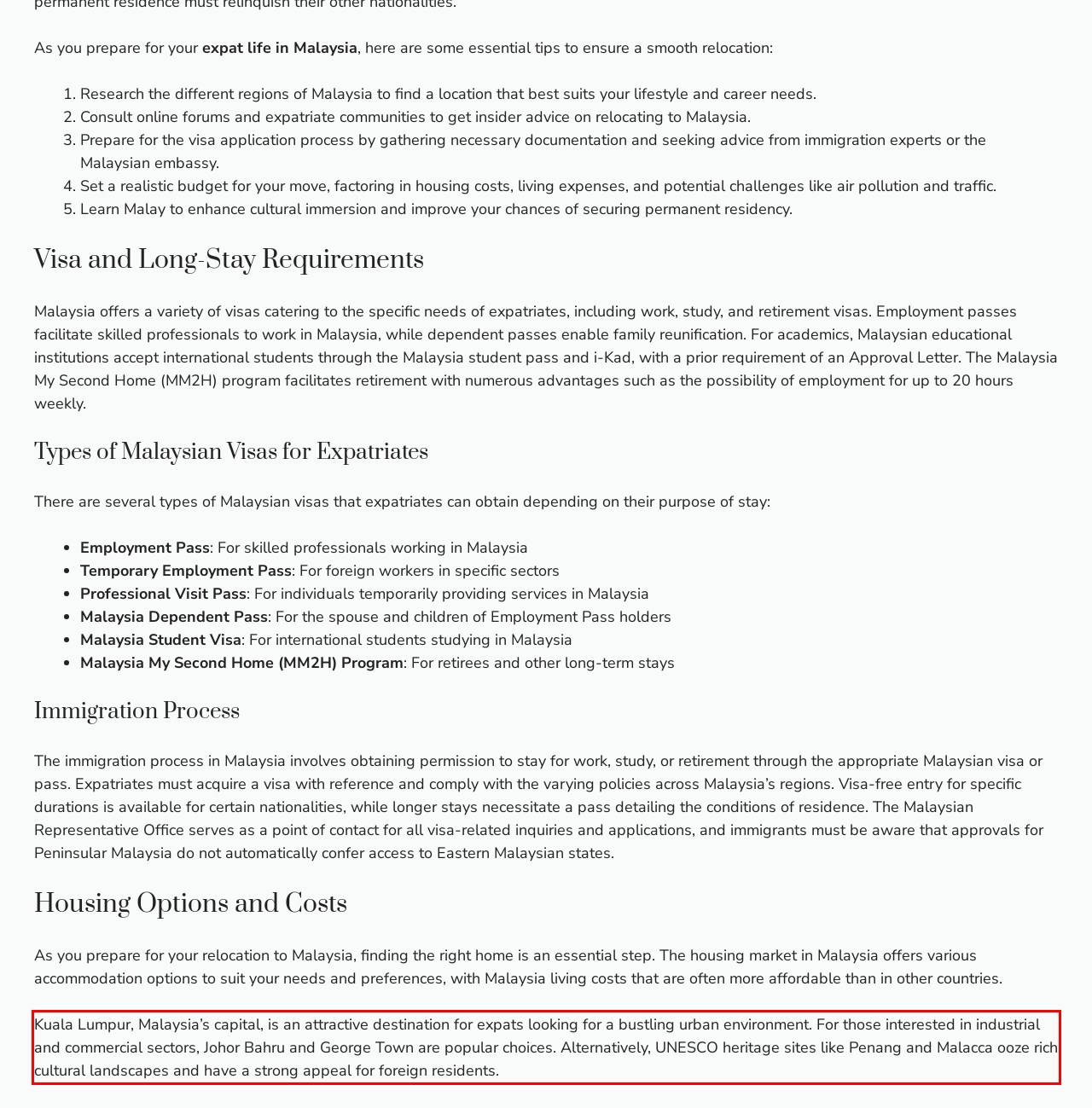Identify and transcribe the text content enclosed by the red bounding box in the given screenshot.

Kuala Lumpur, Malaysia’s capital, is an attractive destination for expats looking for a bustling urban environment. For those interested in industrial and commercial sectors, Johor Bahru and George Town are popular choices. Alternatively, UNESCO heritage sites like Penang and Malacca ooze rich cultural landscapes and have a strong appeal for foreign residents.